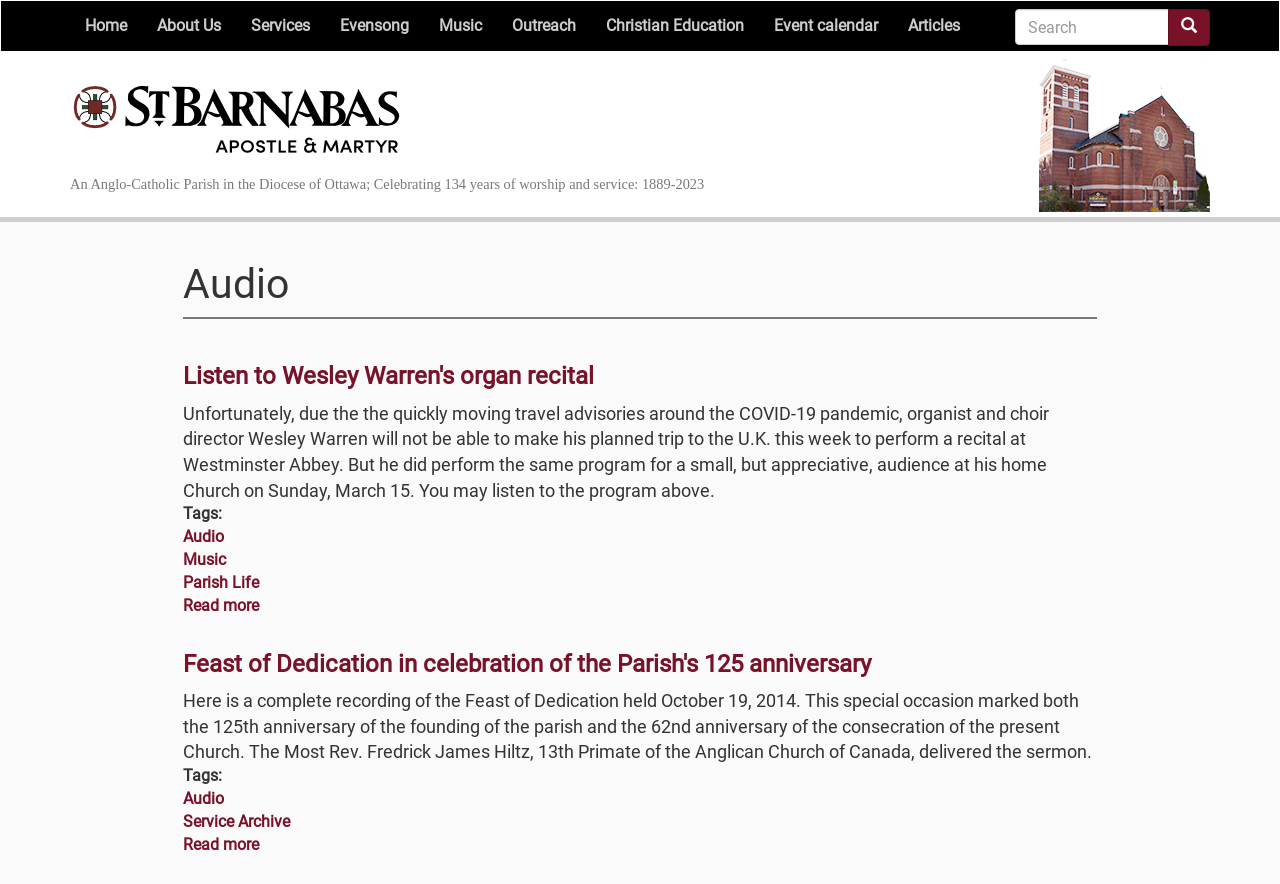What is the name of the parish?
Look at the image and respond with a one-word or short-phrase answer.

St. Barnabas Apostle and Martyr, Ottawa